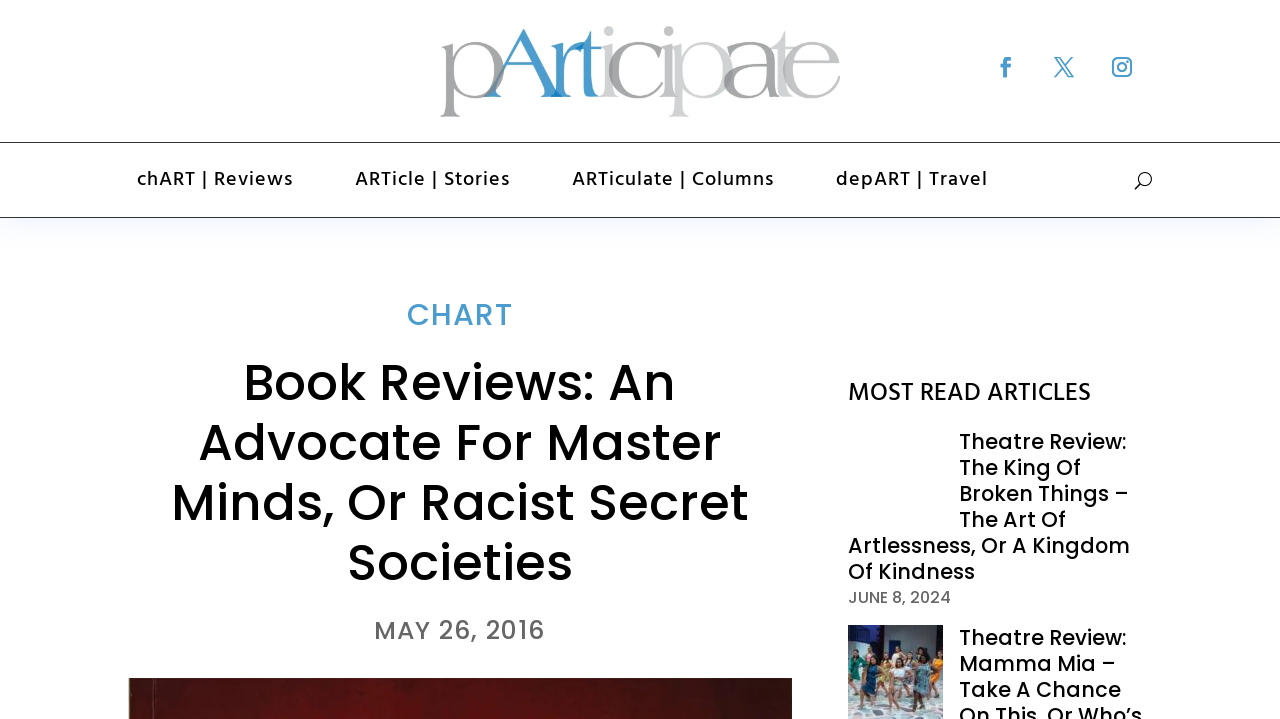Determine the bounding box coordinates of the element that should be clicked to execute the following command: "check the theatre review".

[0.663, 0.594, 0.883, 0.815]